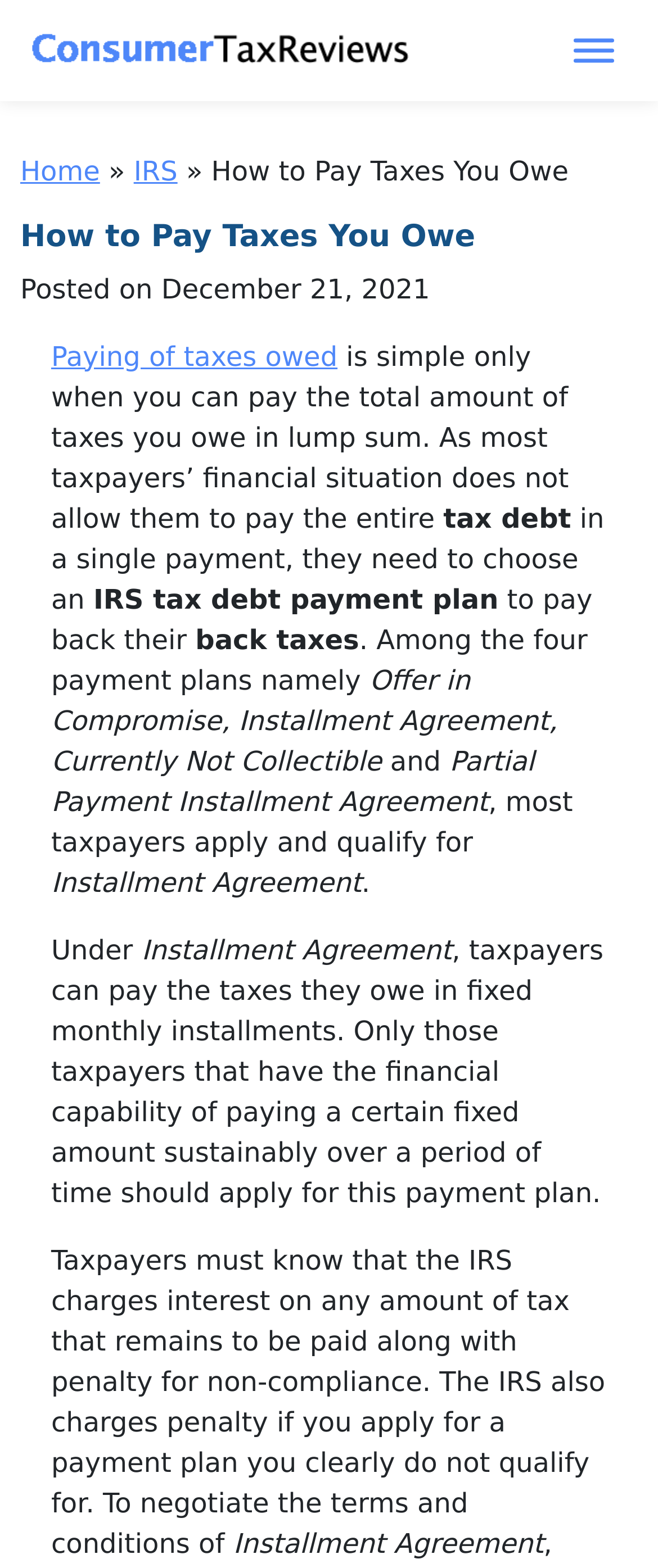Extract the bounding box coordinates for the UI element described by the text: "Paying of taxes owed". The coordinates should be in the form of [left, top, right, bottom] with values between 0 and 1.

[0.078, 0.217, 0.513, 0.237]